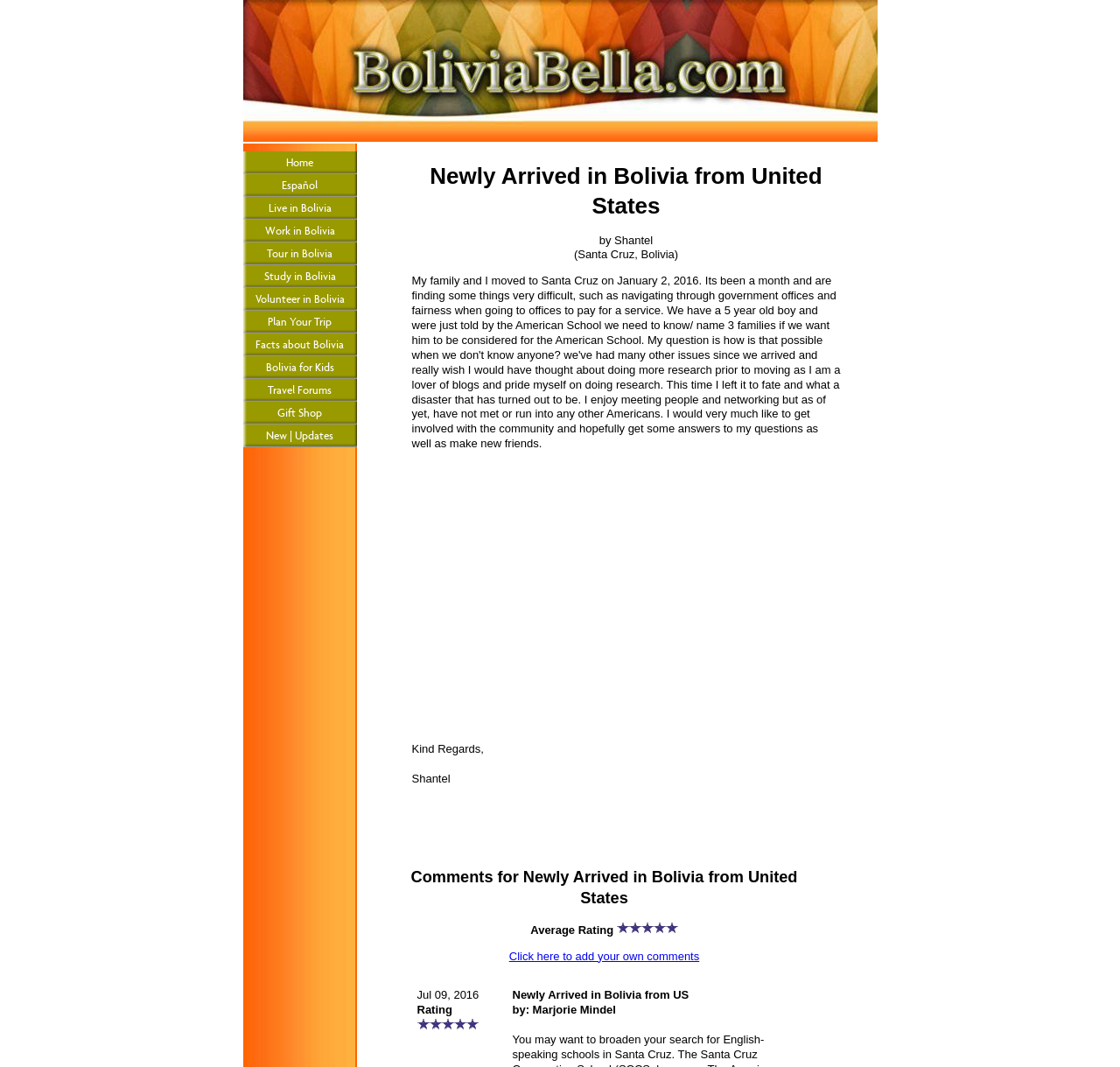Pinpoint the bounding box coordinates of the clickable area needed to execute the instruction: "Click on the 'Home' link". The coordinates should be specified as four float numbers between 0 and 1, i.e., [left, top, right, bottom].

[0.217, 0.142, 0.318, 0.163]